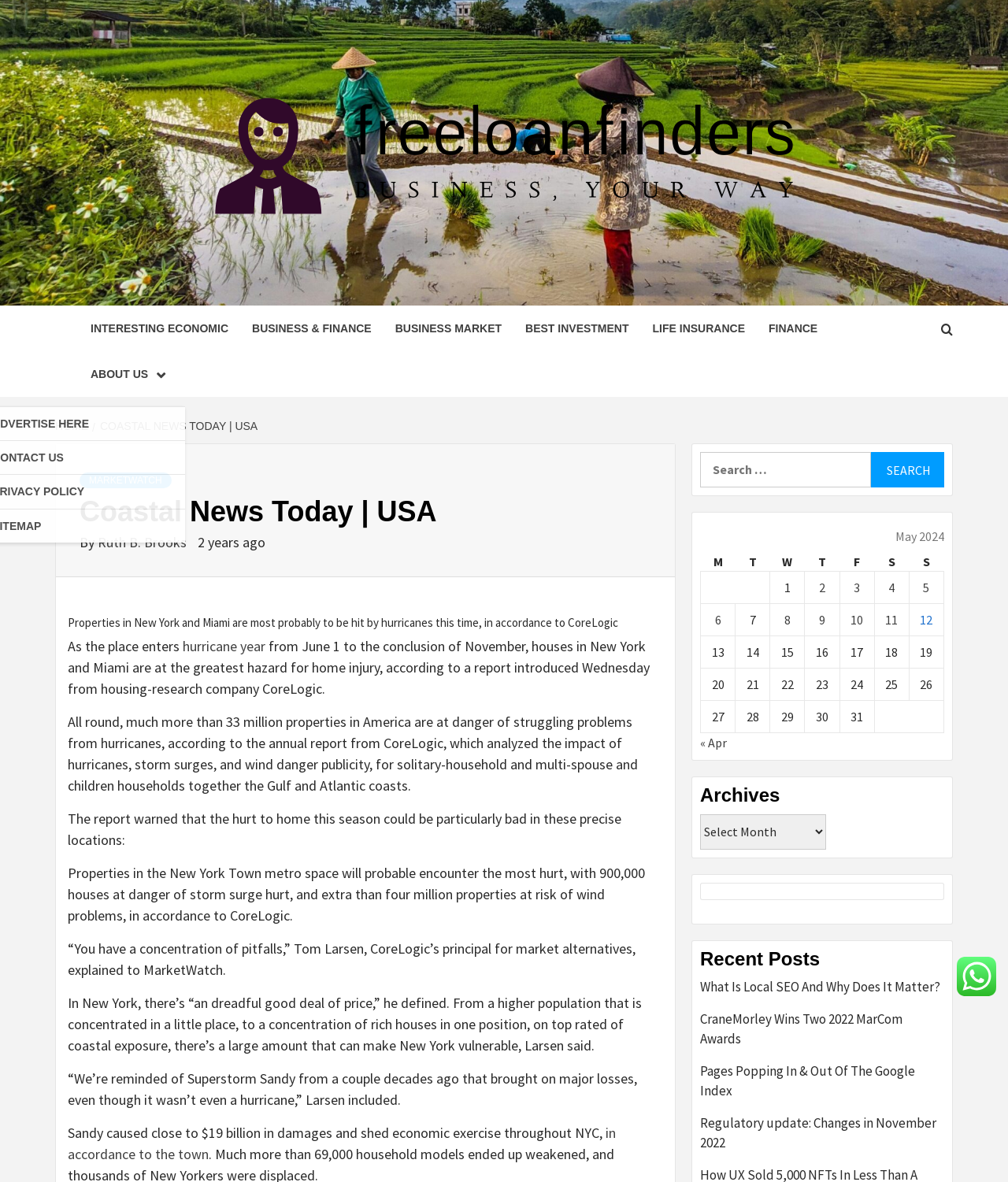From the webpage screenshot, identify the region described by Coastal News Today | USA. Provide the bounding box coordinates as (top-left x, top-left y, bottom-right x, bottom-right y), with each value being a floating point number between 0 and 1.

[0.091, 0.355, 0.26, 0.366]